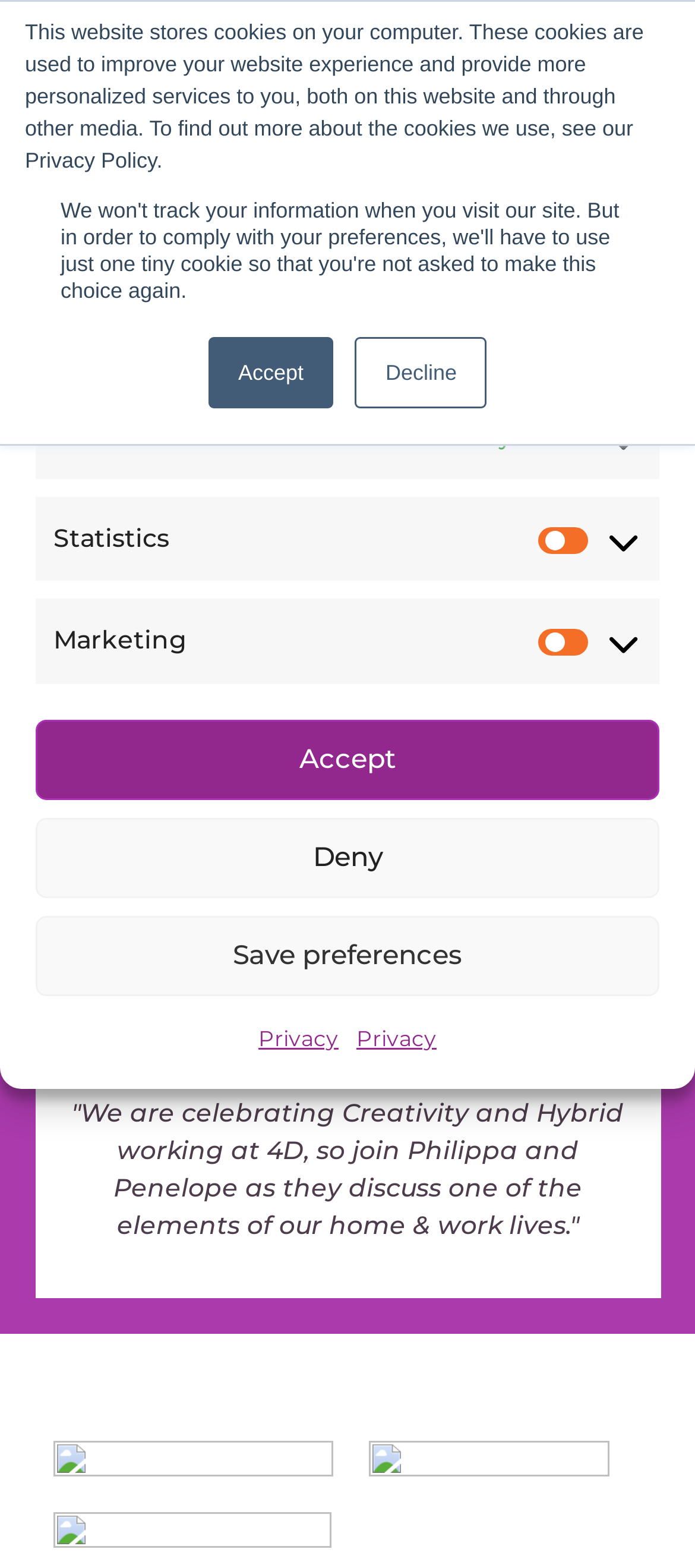Specify the bounding box coordinates of the area to click in order to follow the given instruction: "Go to 4D Team Creativity & Collaboration."

[0.077, 0.607, 0.708, 0.627]